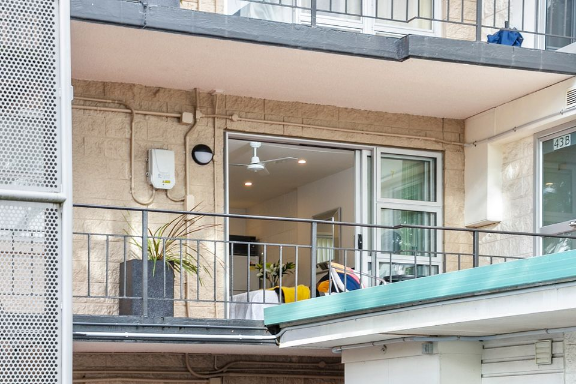What is the purpose of the planter on the balcony?
From the image, provide a succinct answer in one word or a short phrase.

Adding a touch of nature